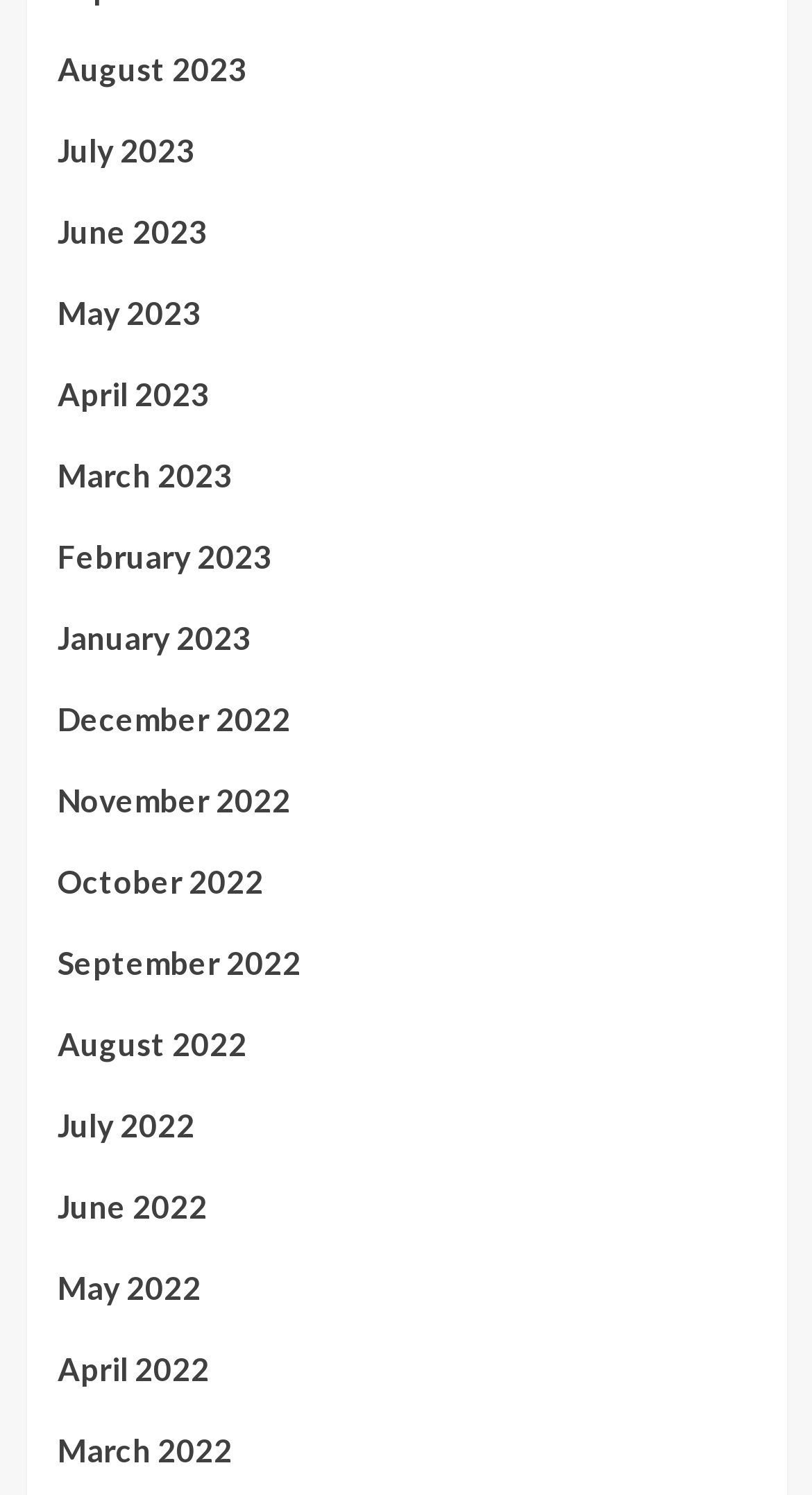Given the element description "April 2022" in the screenshot, predict the bounding box coordinates of that UI element.

[0.071, 0.899, 0.929, 0.953]